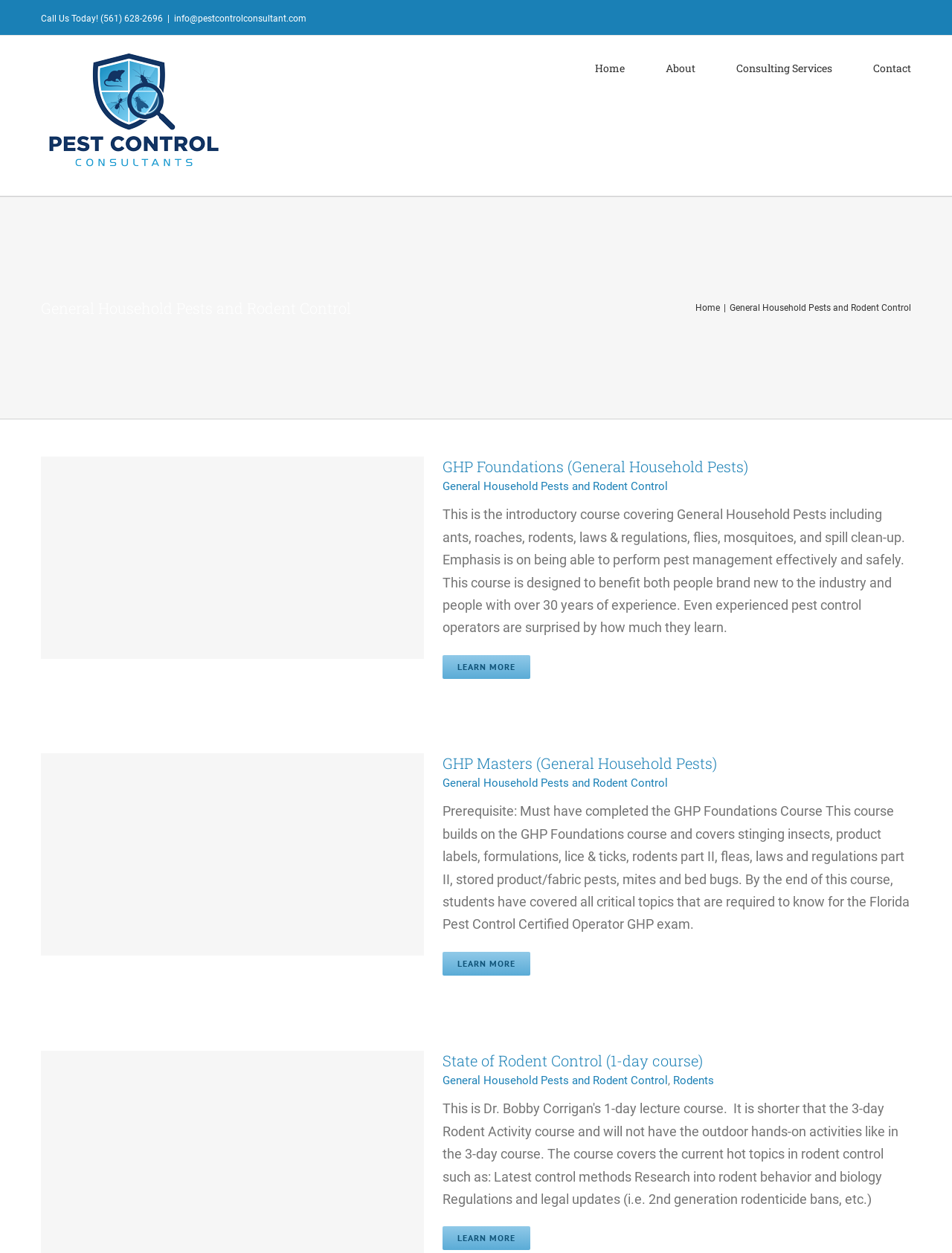Extract the main title from the webpage and generate its text.

General Household Pests and Rodent Control